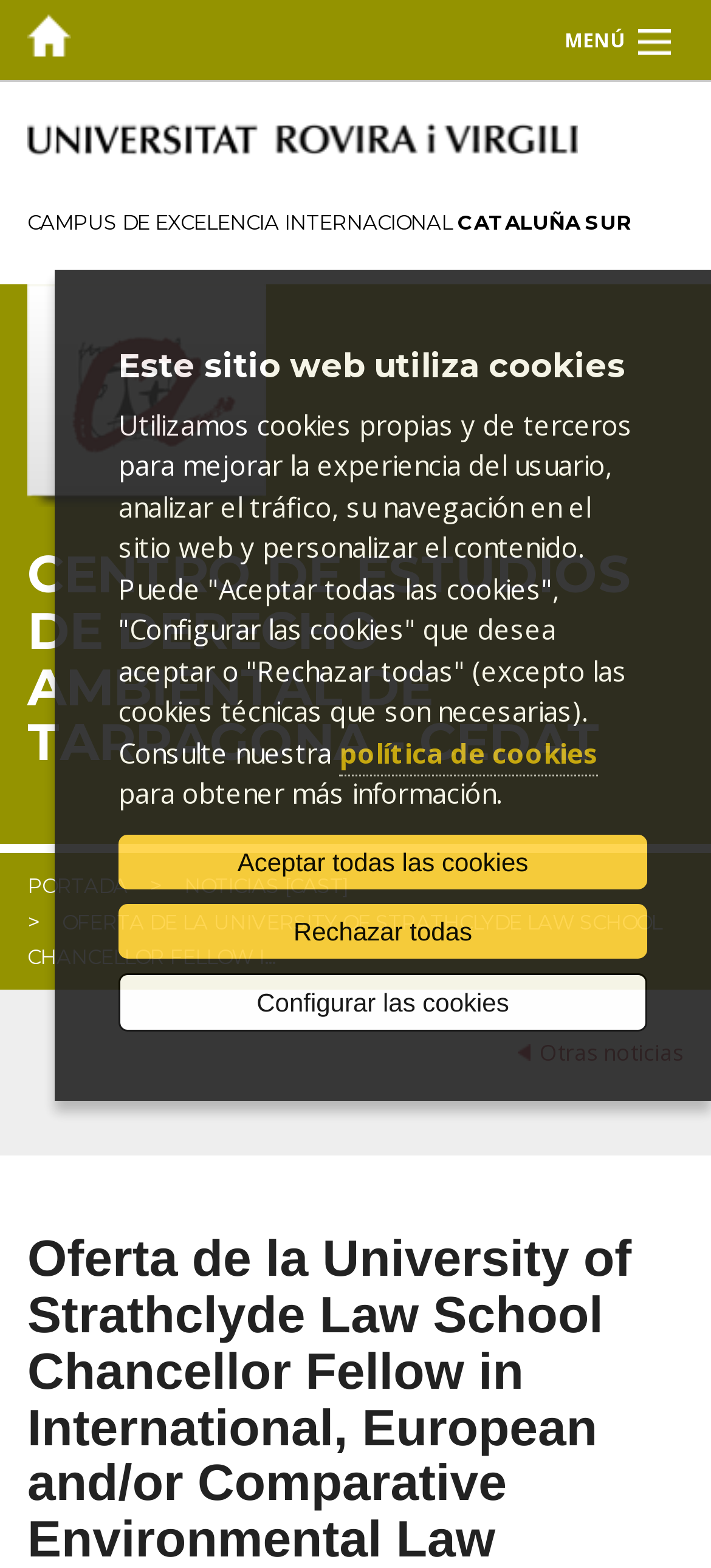What is the name of the university mentioned?
Please provide a comprehensive answer based on the details in the screenshot.

I found the answer by looking at the links on the webpage, specifically the one with the image 'Universitat Rovira i Virgili' which has a bounding box coordinate of [0.038, 0.052, 0.813, 0.13]. This suggests that the university is mentioned on the webpage.